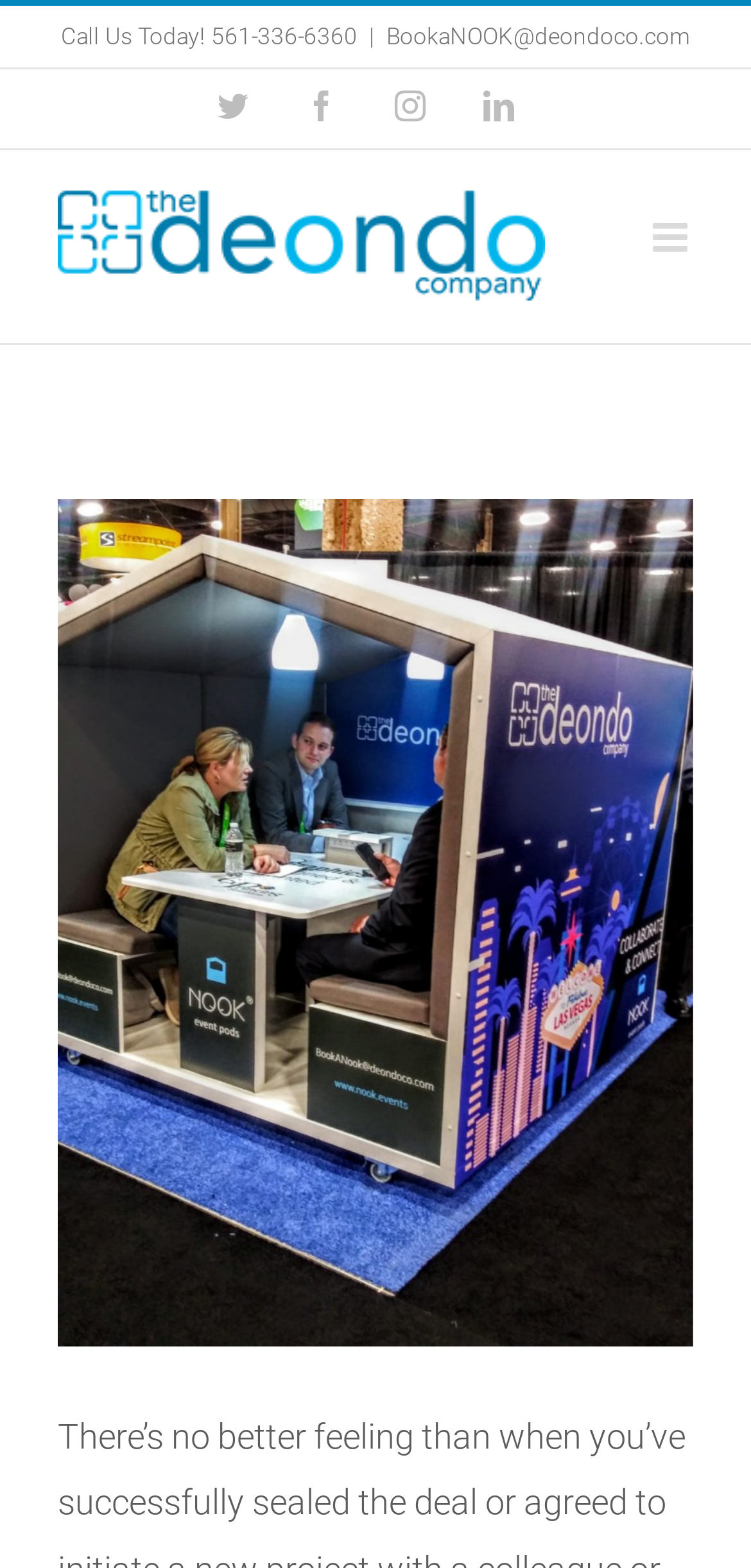How many social media links are there?
Look at the image and answer with only one word or phrase.

4